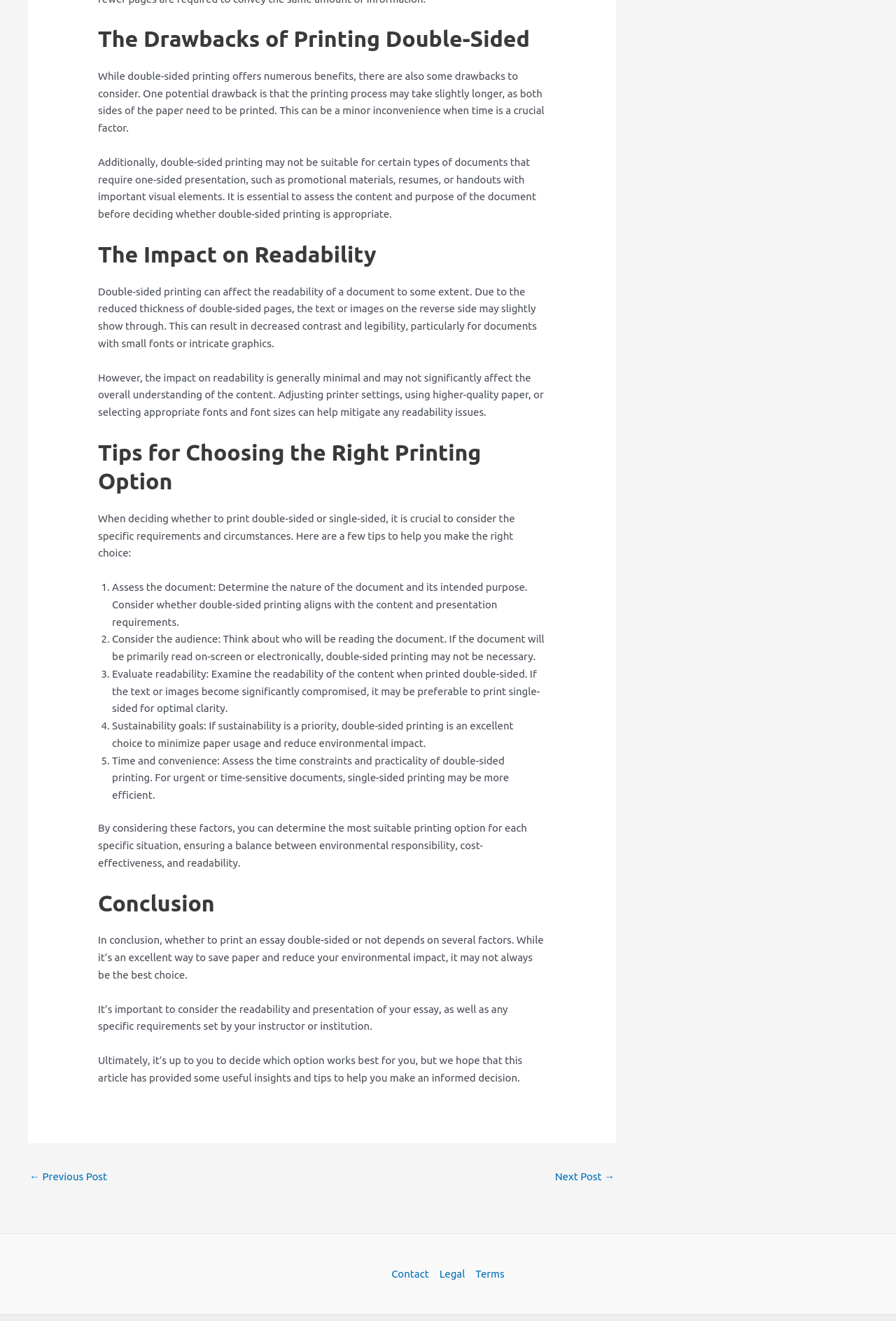Please give a one-word or short phrase response to the following question: 
What are the site navigation options in the footer menu?

Contact, Legal, and Terms